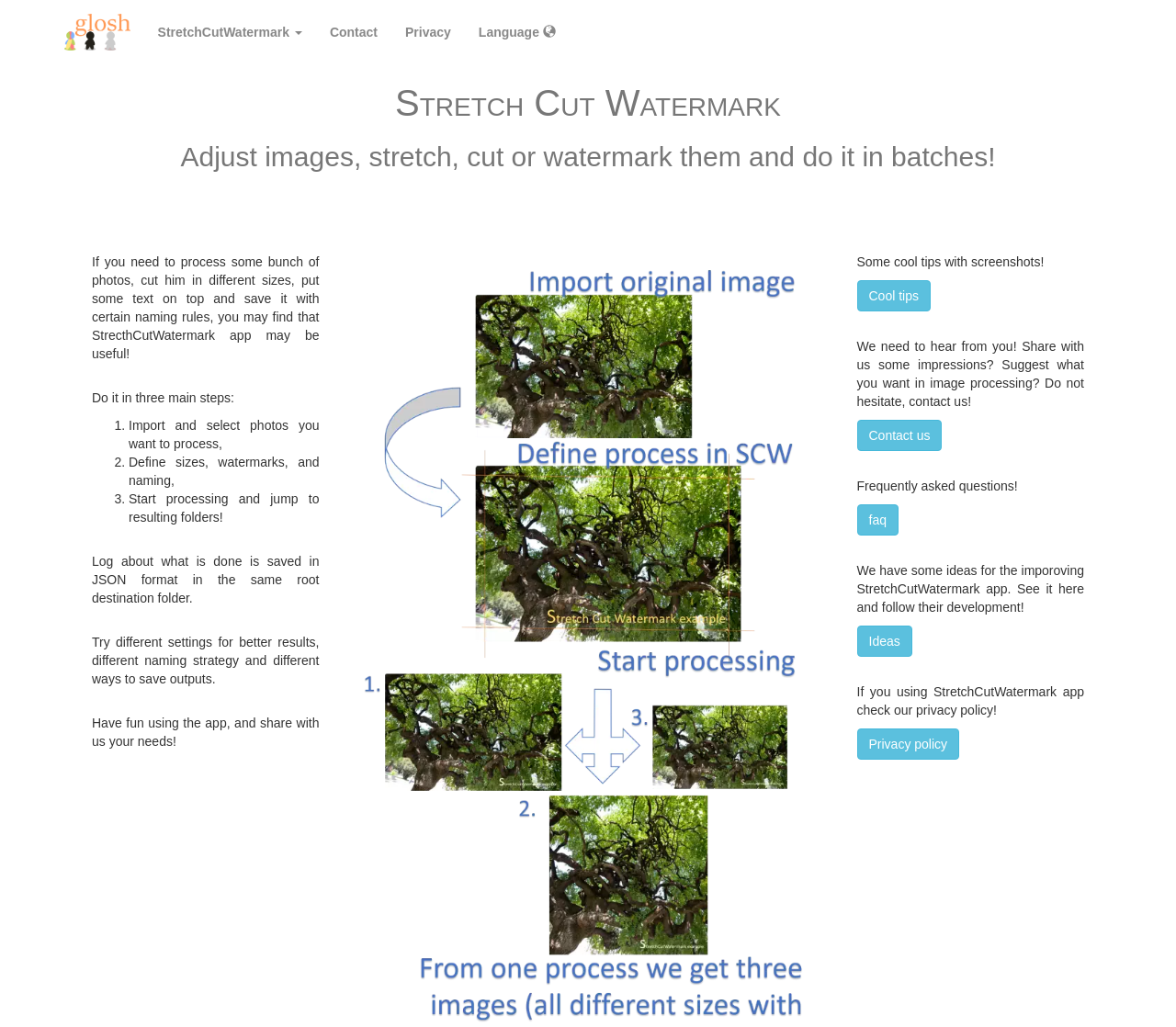Please identify the bounding box coordinates of the element's region that should be clicked to execute the following instruction: "Read the Privacy policy". The bounding box coordinates must be four float numbers between 0 and 1, i.e., [left, top, right, bottom].

[0.333, 0.0, 0.395, 0.045]